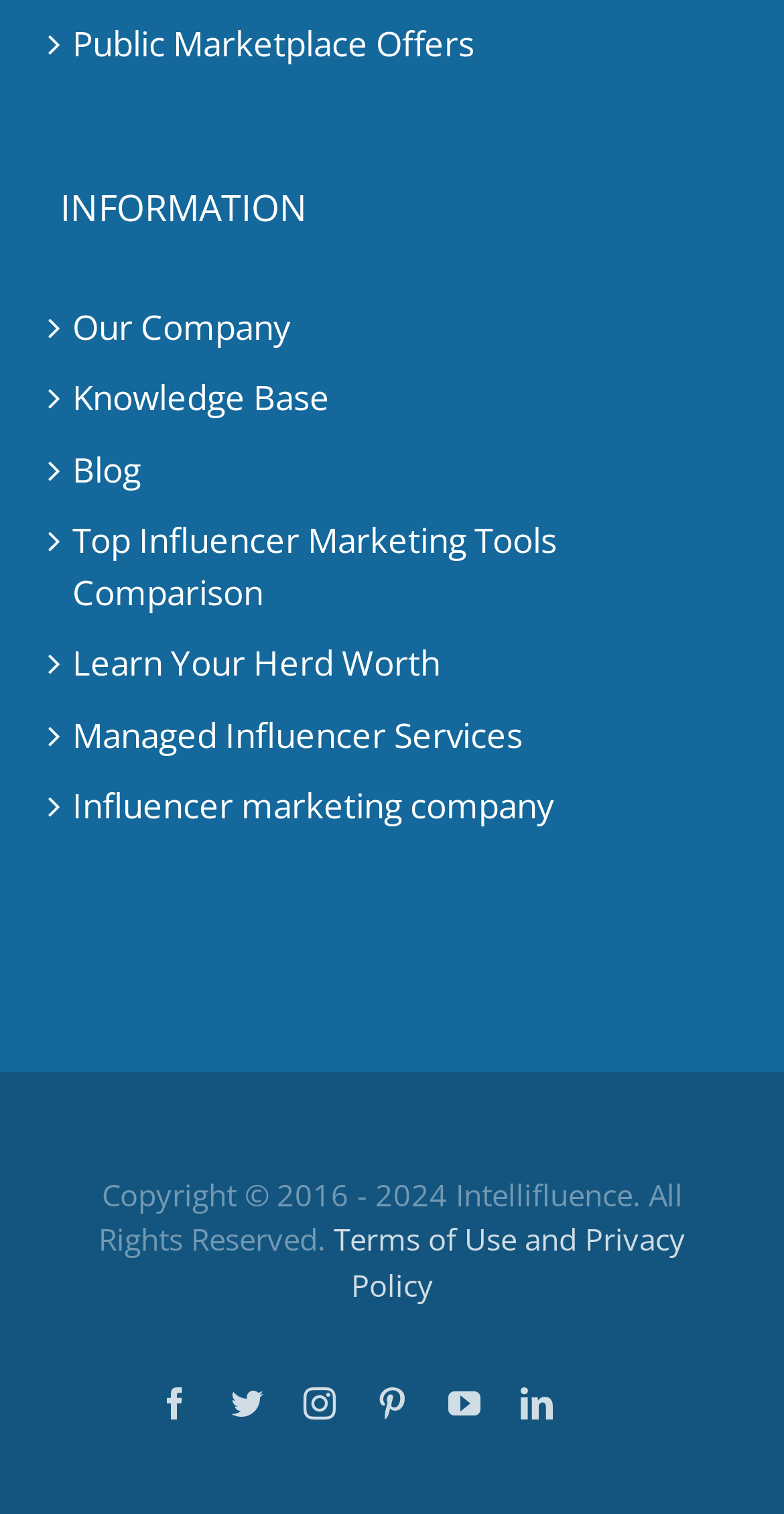Please specify the bounding box coordinates of the clickable region necessary for completing the following instruction: "Go to Public Marketplace Offers". The coordinates must consist of four float numbers between 0 and 1, i.e., [left, top, right, bottom].

[0.092, 0.012, 0.91, 0.046]